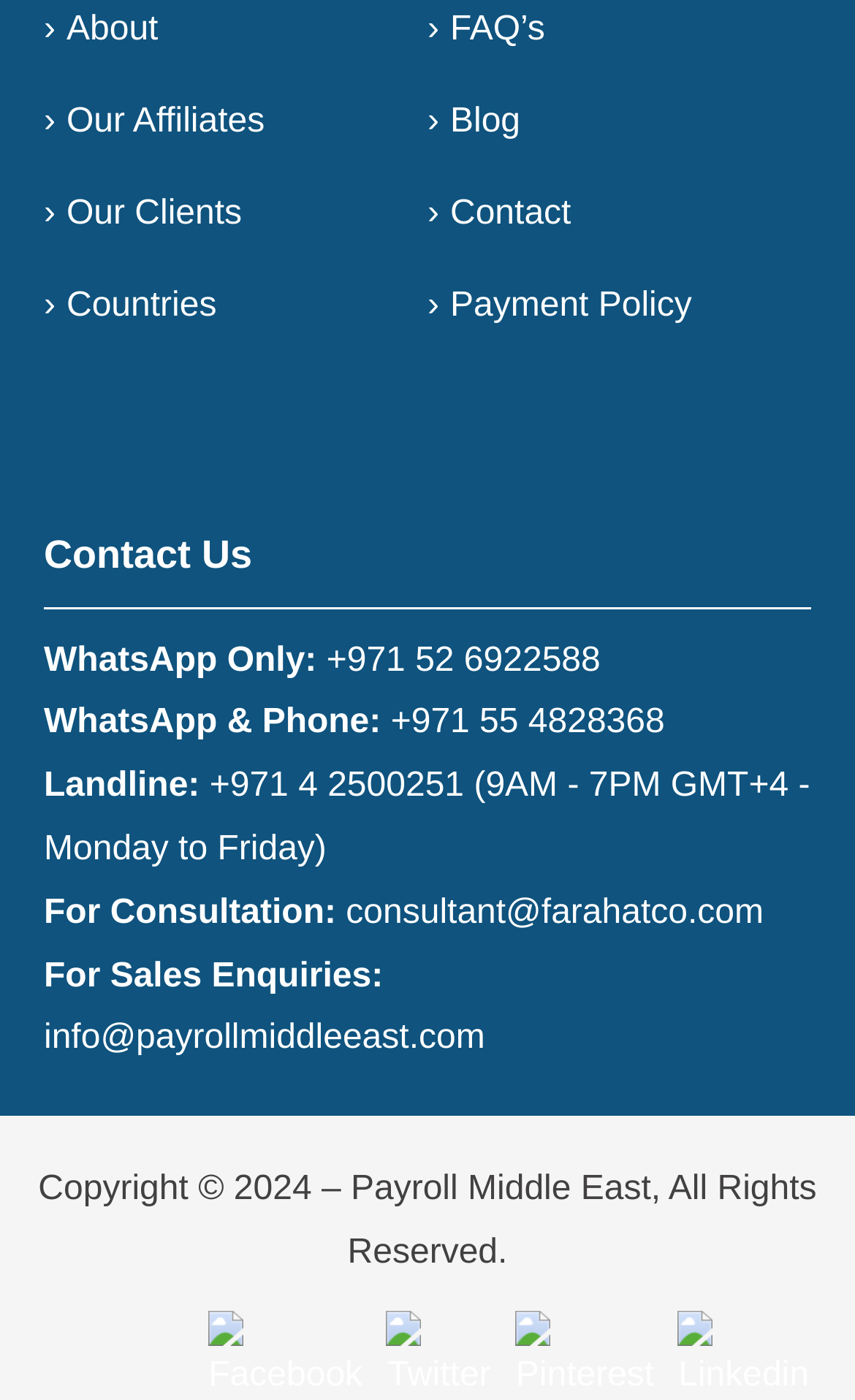Can you identify the bounding box coordinates of the clickable region needed to carry out this instruction: 'Contact us through WhatsApp'? The coordinates should be four float numbers within the range of 0 to 1, stated as [left, top, right, bottom].

[0.382, 0.458, 0.702, 0.485]